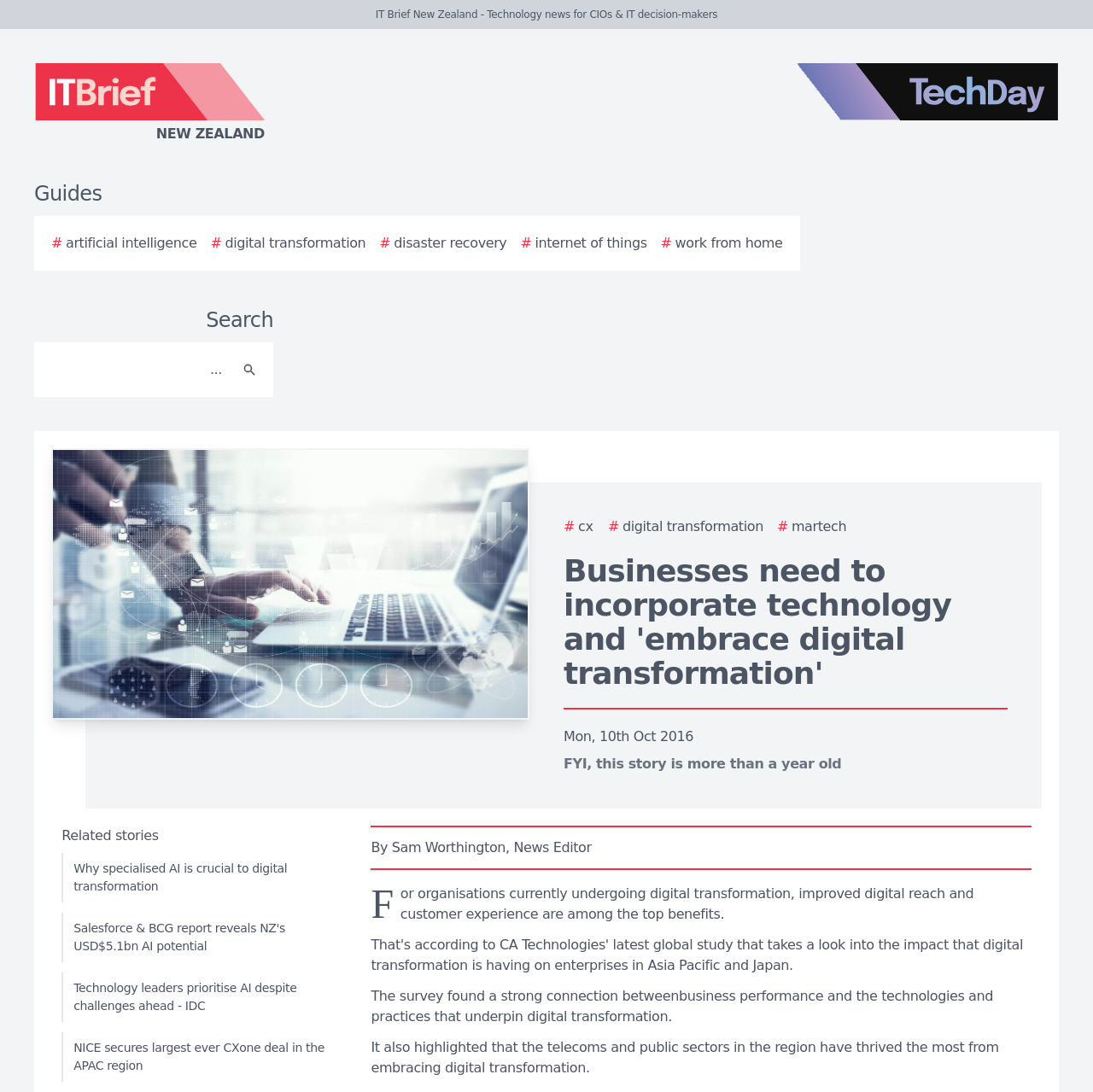Identify the bounding box coordinates of the region that needs to be clicked to carry out this instruction: "Click on the link to read about artificial intelligence". Provide these coordinates as four float numbers ranging from 0 to 1, i.e., [left, top, right, bottom].

[0.047, 0.213, 0.18, 0.232]